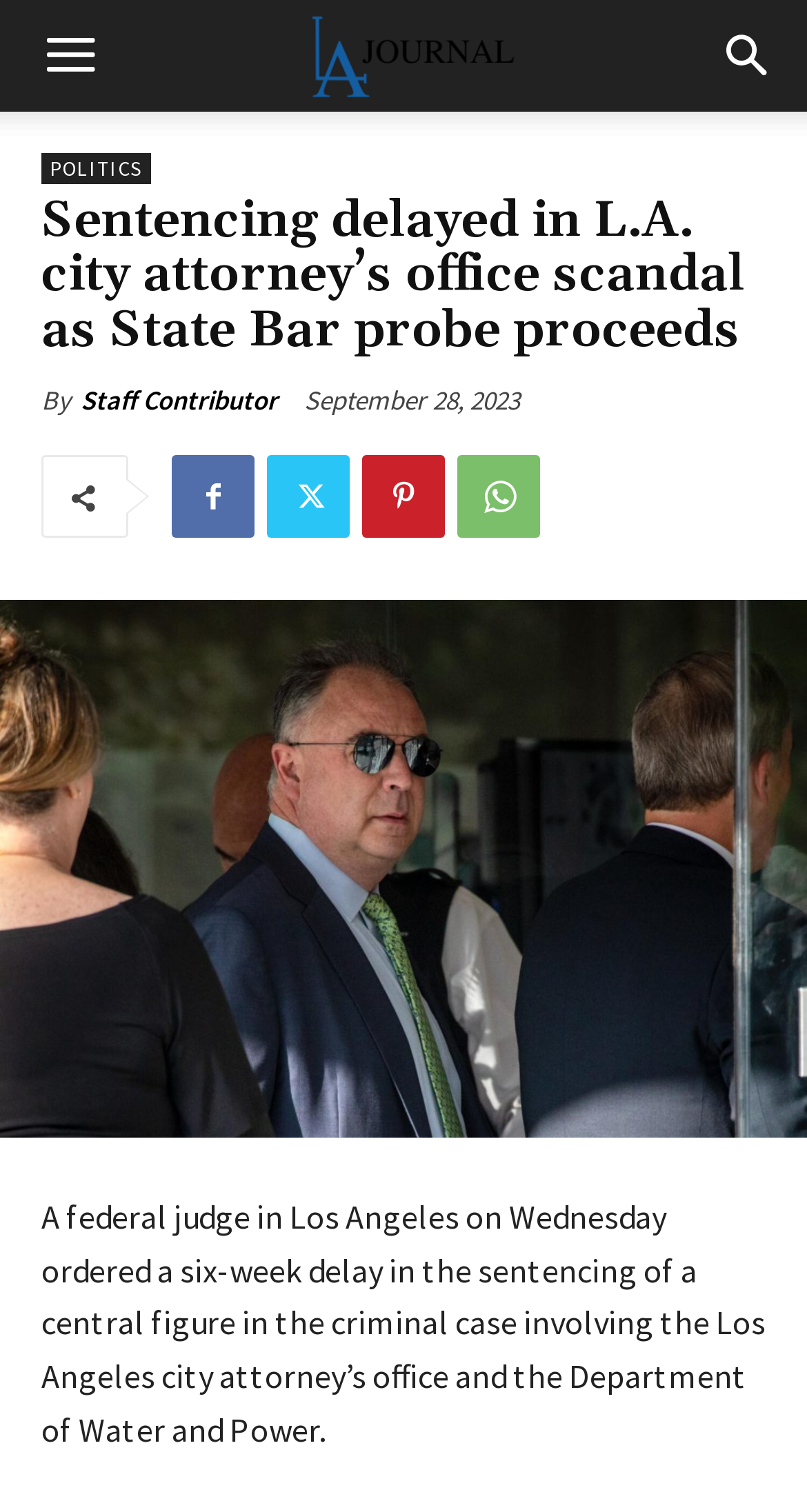Please find the bounding box coordinates of the element that must be clicked to perform the given instruction: "Open the Menu". The coordinates should be four float numbers from 0 to 1, i.e., [left, top, right, bottom].

[0.005, 0.0, 0.169, 0.074]